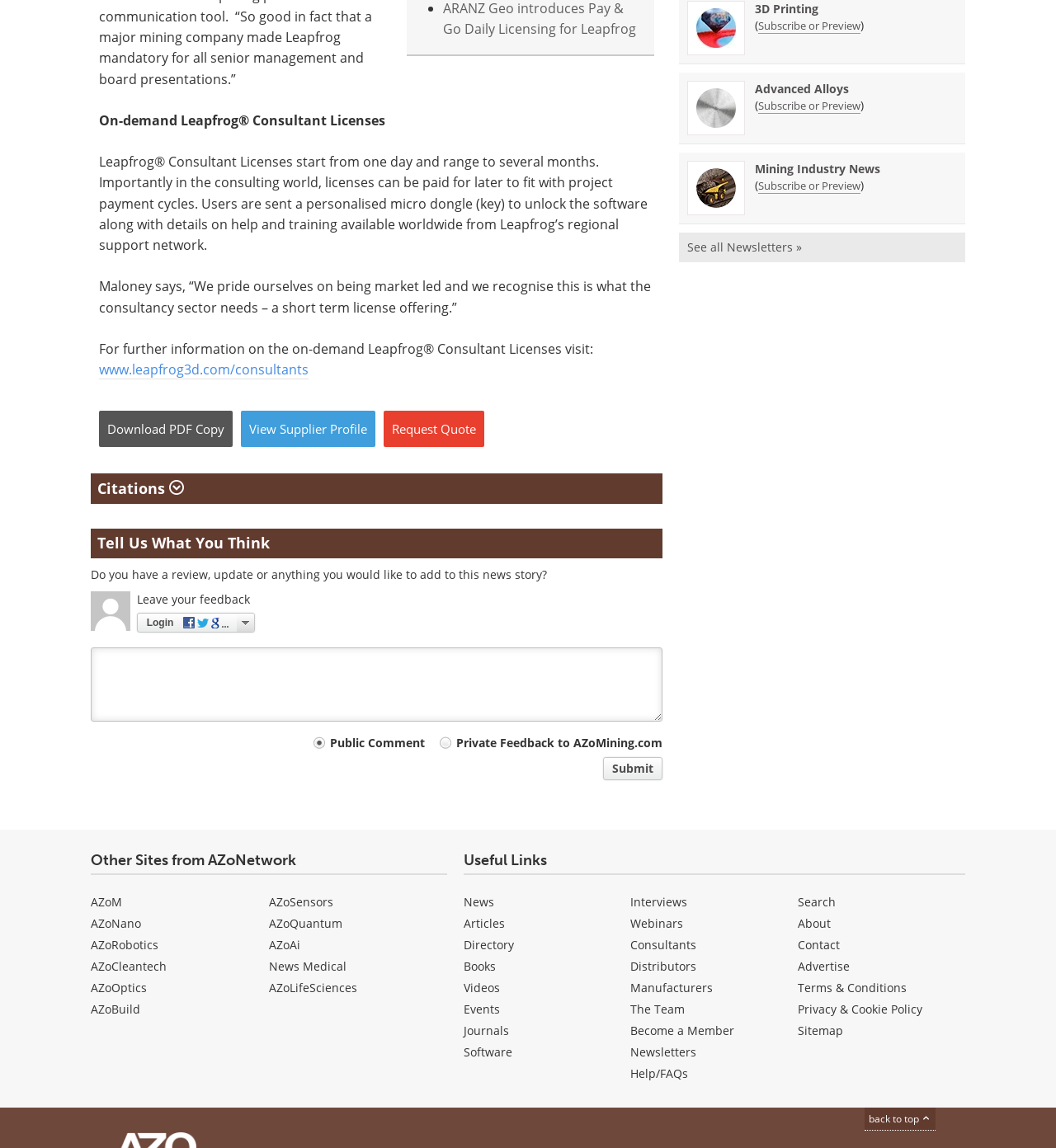What is the name of the newsletter that users can subscribe to?
Please elaborate on the answer to the question with detailed information.

The webpage mentions 'Subscribe or Preview 3D Printing Newsletter', which suggests that users can subscribe to a newsletter specifically focused on 3D printing.